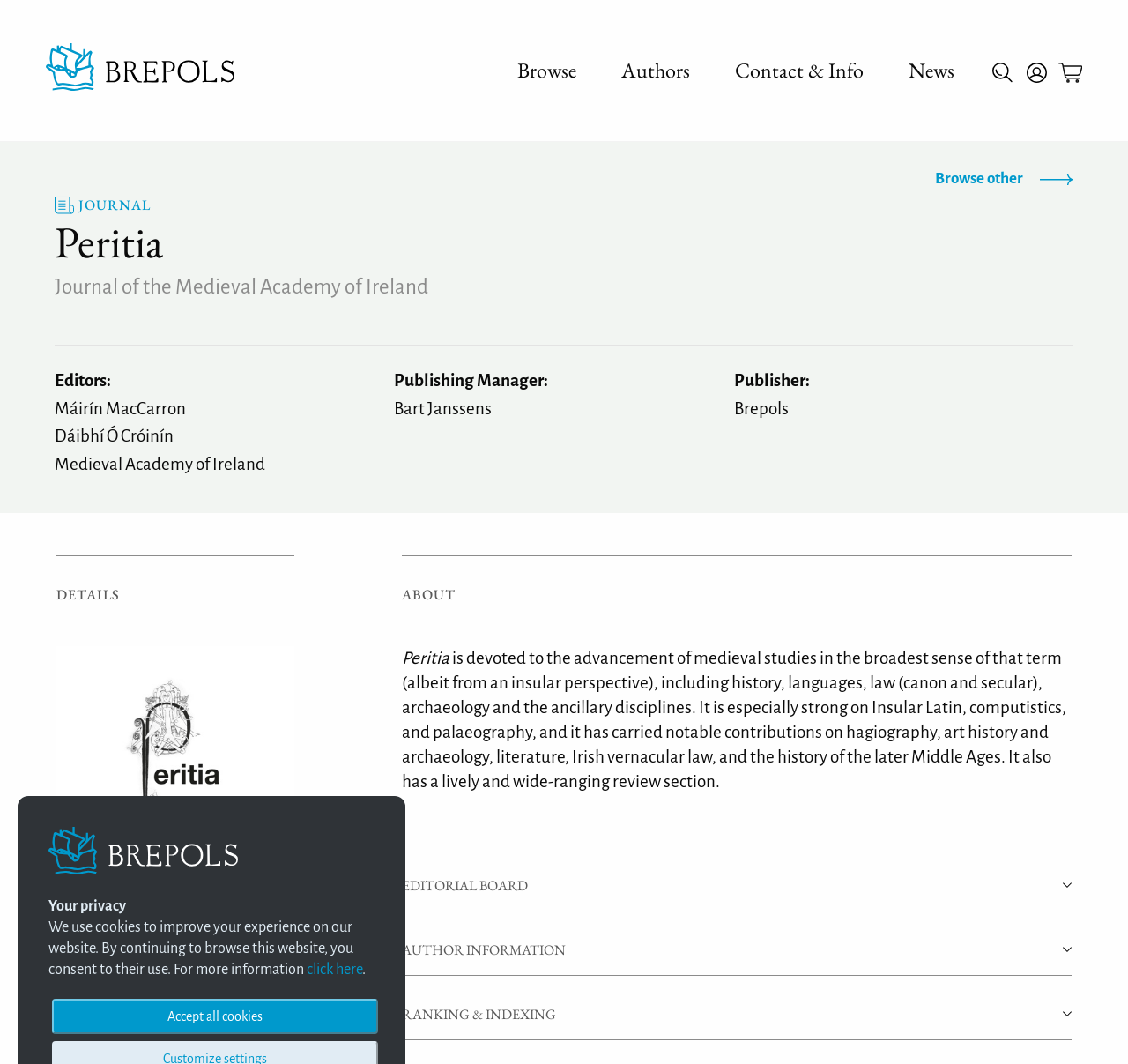Describe the entire webpage, focusing on both content and design.

The webpage is about the "Peritia" series on the Brepols website. At the top left, there is a link to "Brepols Publishers" accompanied by a small image. Below it, a horizontal menubar contains four menu items: "Browse", "Authors", "Contact & Info", and "News". 

To the right of the menubar, there is a search bar with a magnifying glass icon and a "Submit" button. Next to the search bar, there are three links: "Register/Sign in", "Shopping Cart", and "Browse other". The "Browse other" link is accompanied by a small image.

Below the menubar, there is a large section dedicated to the "Peritia" series. It starts with a heading "Peritia" followed by a subheading "Journal of the Medieval Academy of Ireland". There are three paragraphs of text describing the journal, including information about its editors, publishing manager, and publisher. 

To the right of the journal description, there is an image that takes up most of the vertical space. Below the image, there are three sections labeled "DETAILS", "ABOUT", and "VIEW ONLINE CONTENT". The "ABOUT" section contains a lengthy paragraph describing the scope and focus of the journal. 

Further down the page, there are three horizontal tab lists labeled "EDITORIAL BOARD", "AUTHOR INFORMATION", and "RANKING & INDEXING". Each tab list contains a single tab that can be expanded to reveal more information.

At the bottom of the page, there is a small image, a notice about privacy and cookies, and a button to "Accept all cookies".